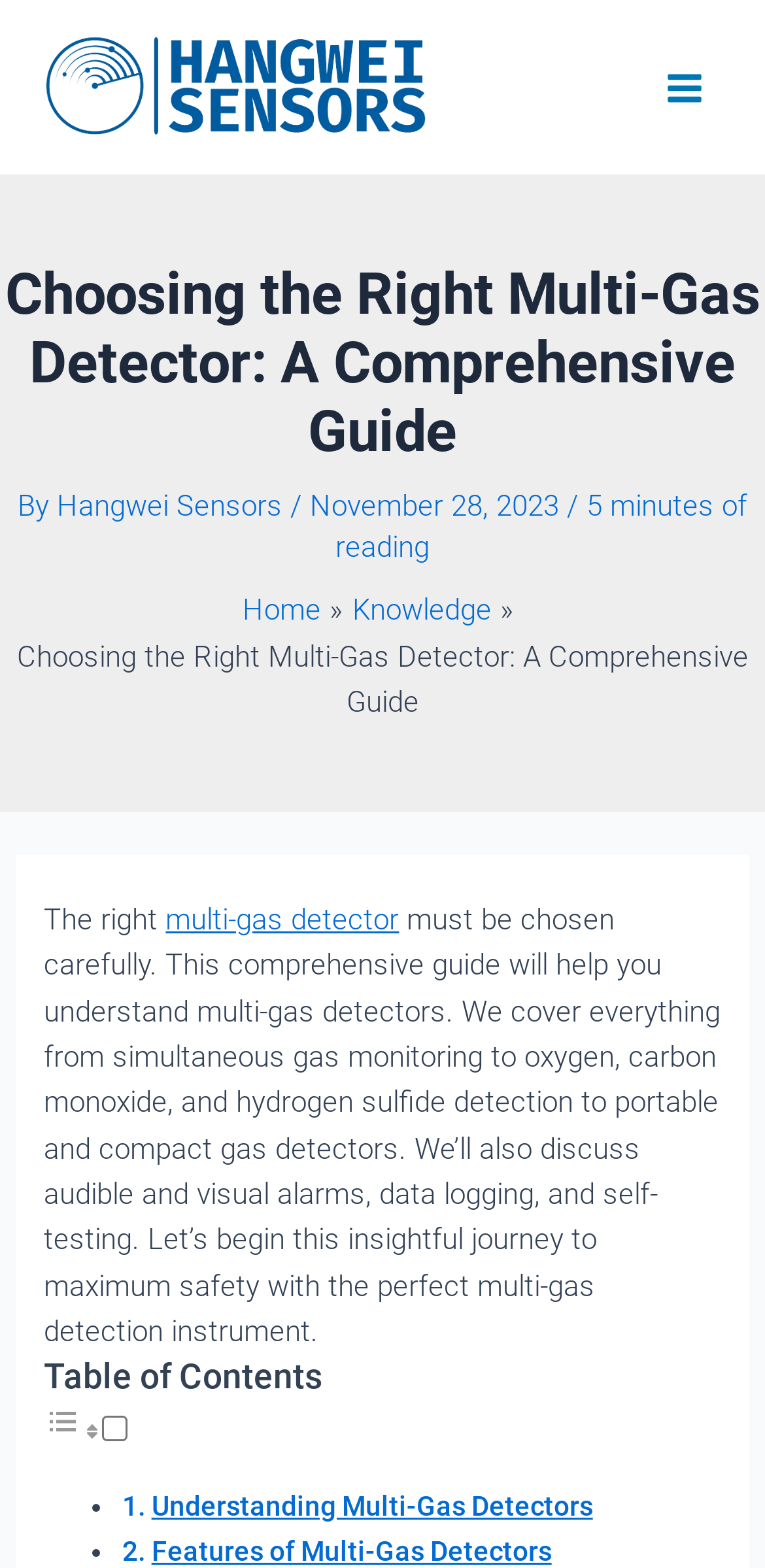Answer with a single word or phrase: 
What is the date of the article?

November 28, 2023